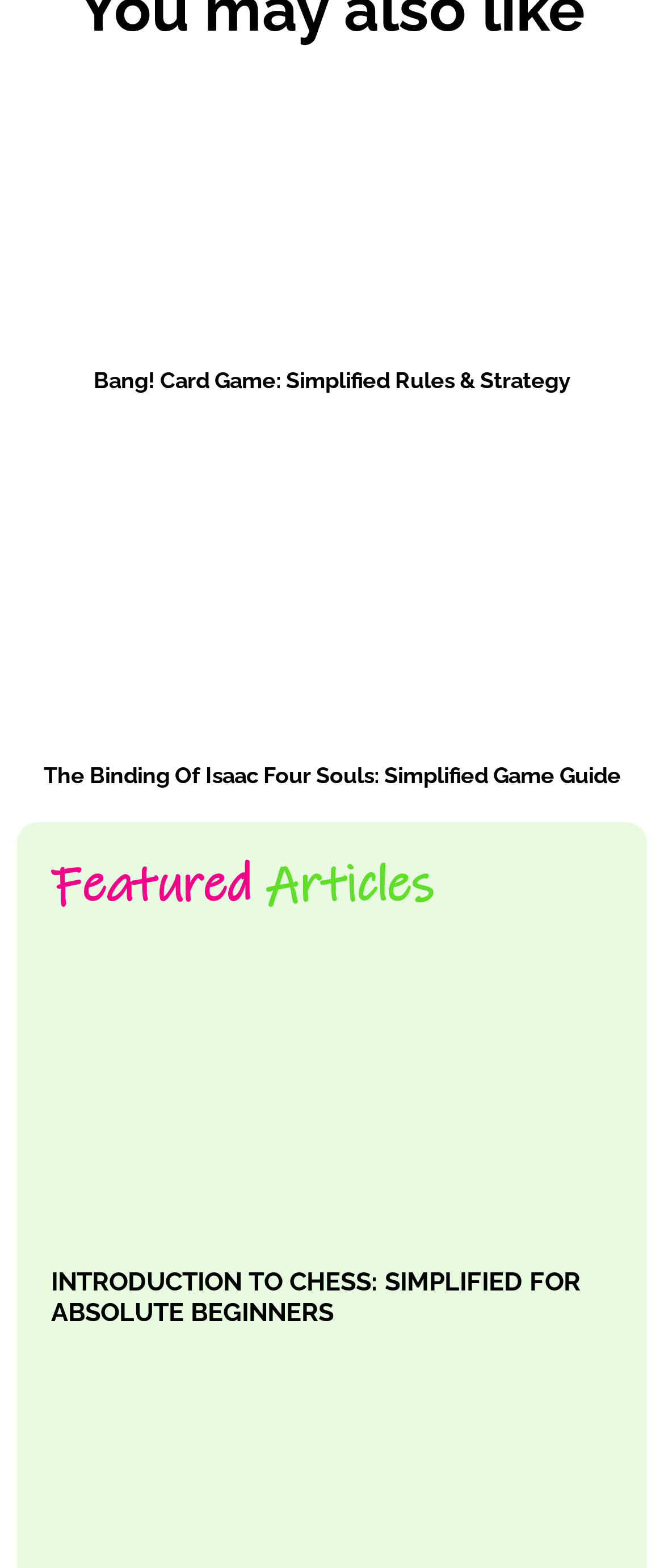What type of image is displayed at the top of the webpage?
Look at the image and respond with a one-word or short-phrase answer.

Hero image